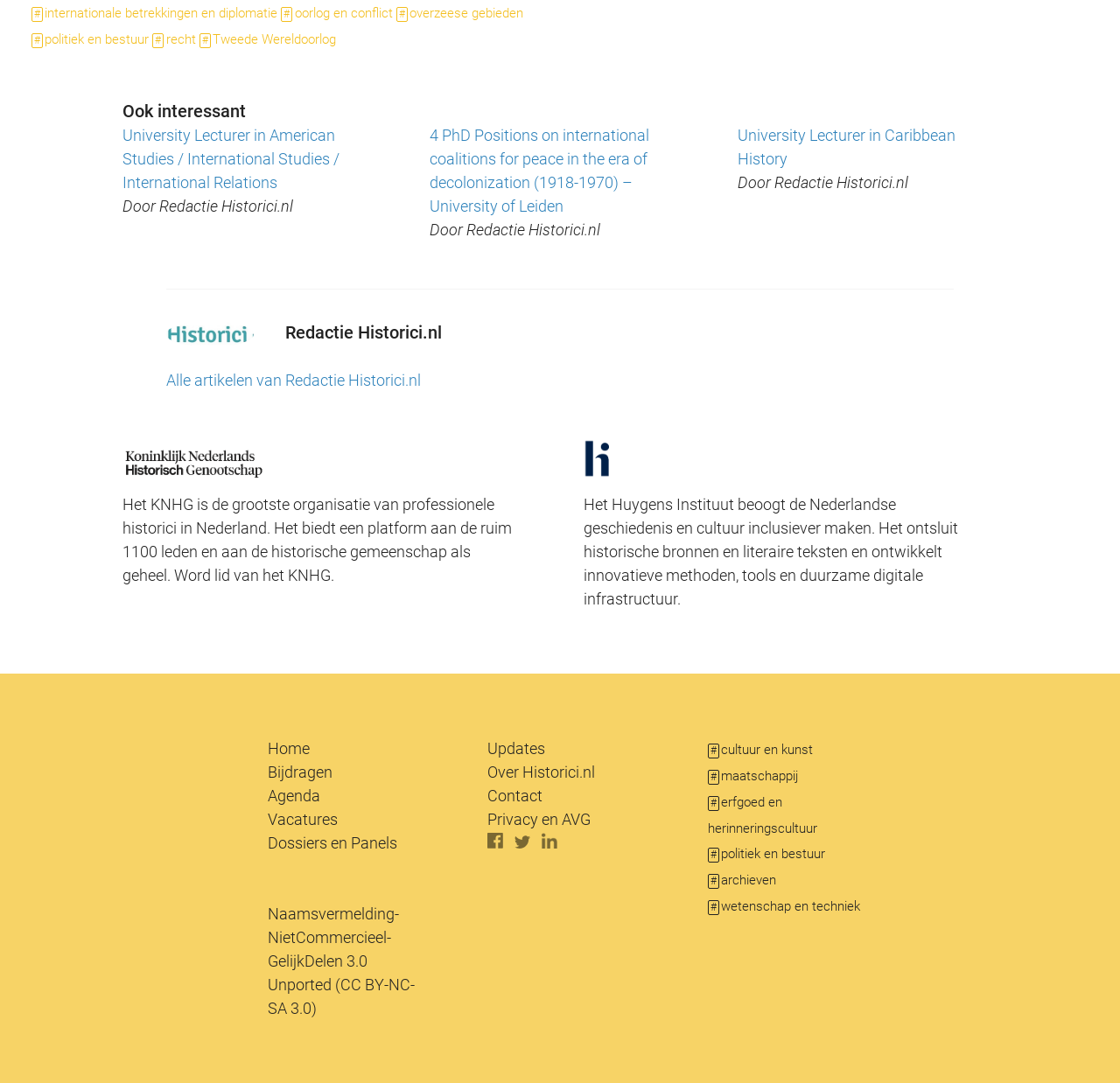Respond to the following question with a brief word or phrase:
What is the topic of the link 'Tweede Wereldoorlog'?

World War II